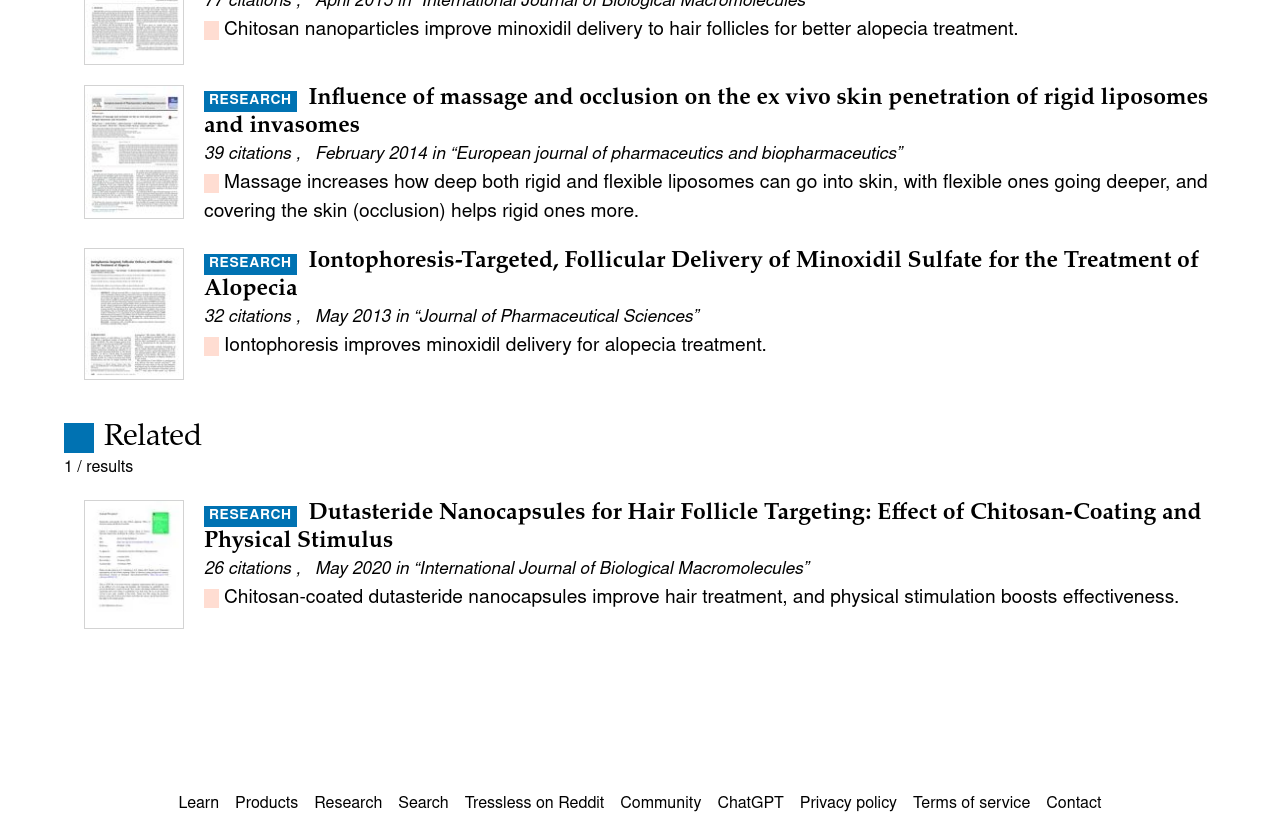Respond with a single word or phrase to the following question:
What is the purpose of iontophoresis in the research article?

Improve minoxidil delivery